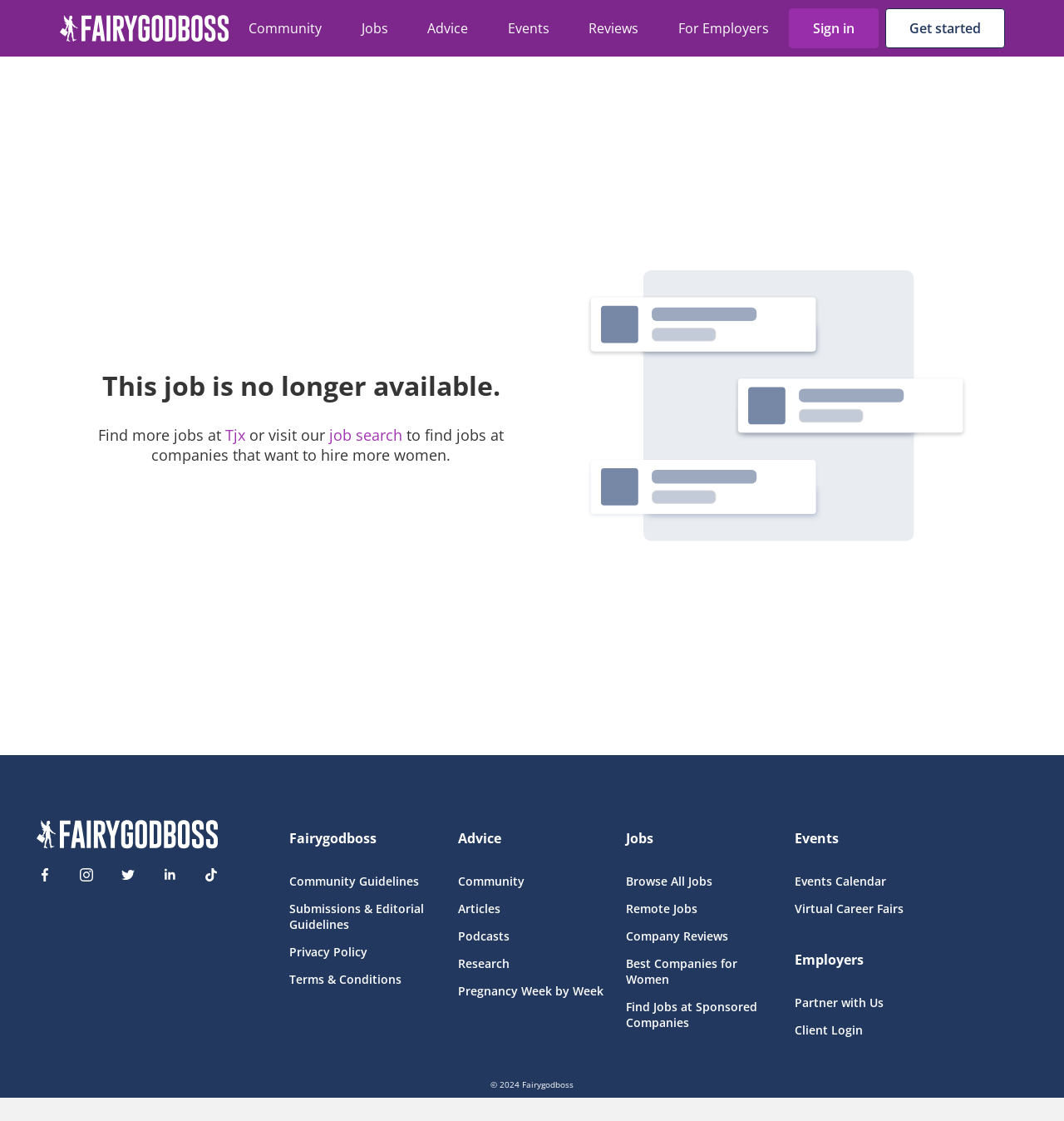Find the bounding box coordinates of the clickable area that will achieve the following instruction: "Click on the 'Sign in' button".

[0.741, 0.007, 0.825, 0.043]